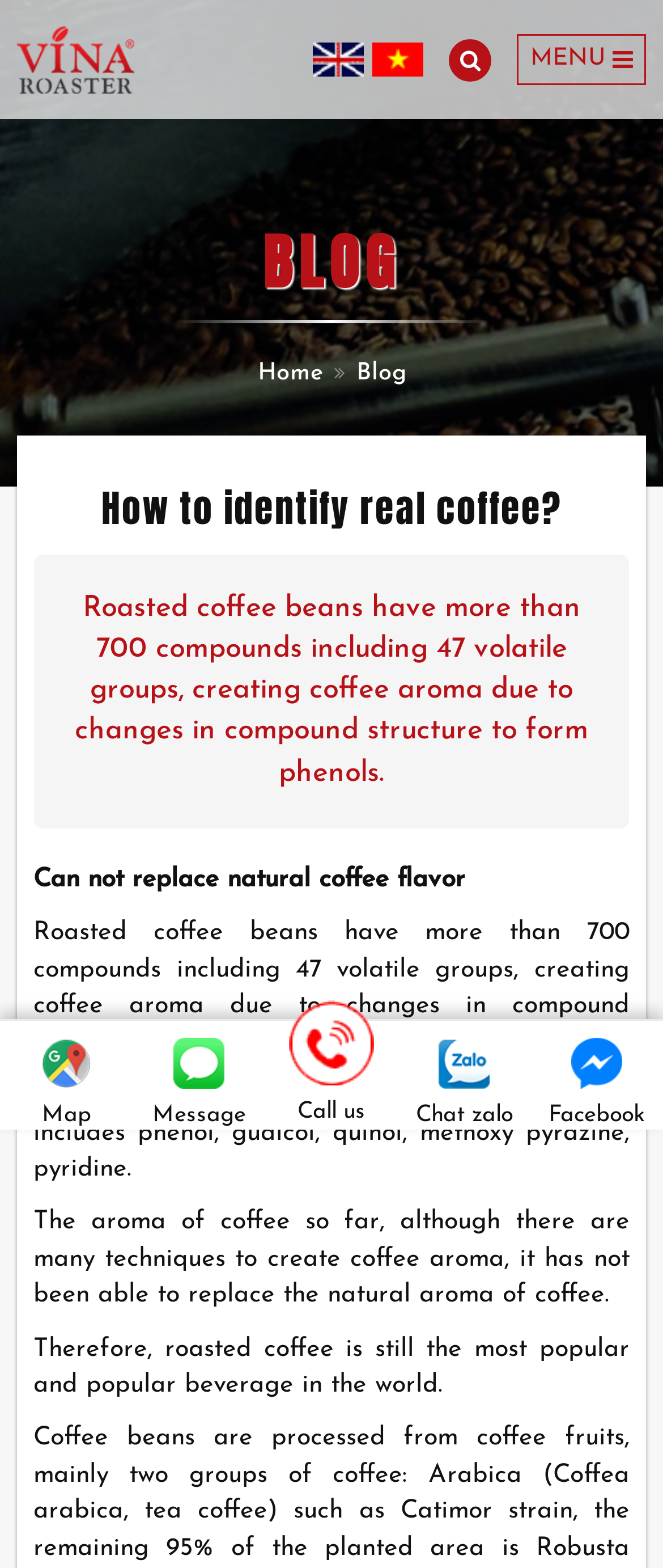Locate the bounding box coordinates for the element described below: "Map". The coordinates must be four float values between 0 and 1, formatted as [left, top, right, bottom].

[0.0, 0.684, 0.2, 0.722]